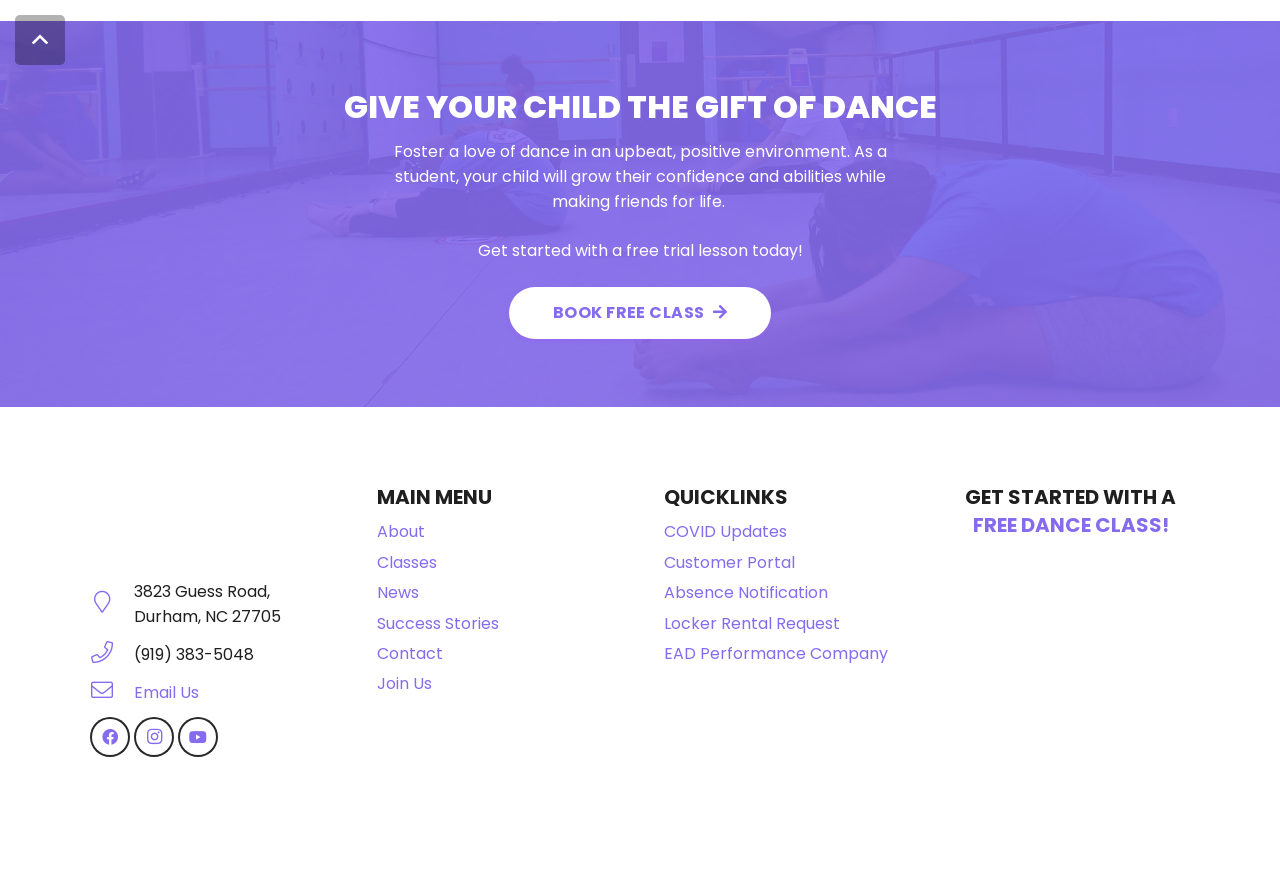What is the call-to-action on this webpage?
Ensure your answer is thorough and detailed.

The link 'BOOK FREE CLASS ' with an arrow icon suggests that the call-to-action on this webpage is to book a free class, which is likely a trial dance class.